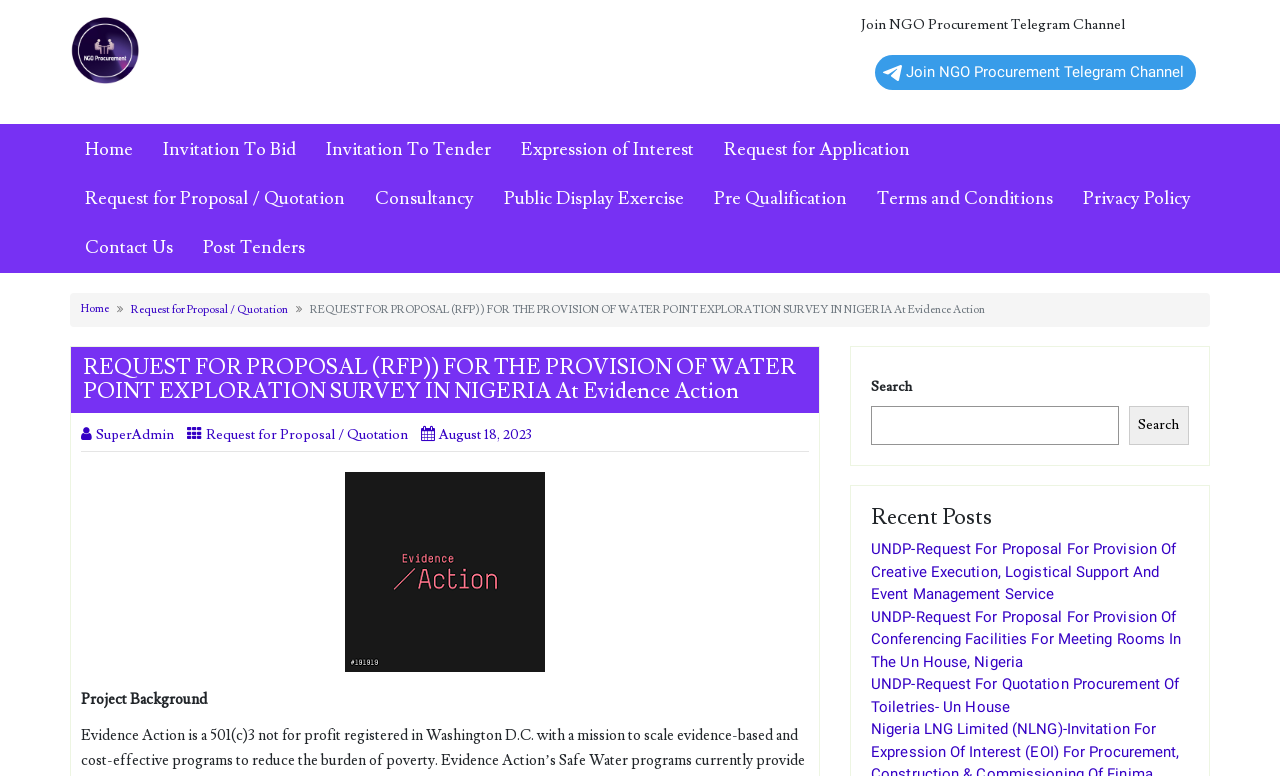Please pinpoint the bounding box coordinates for the region I should click to adhere to this instruction: "Read the 'Project Background' section".

[0.063, 0.89, 0.162, 0.914]